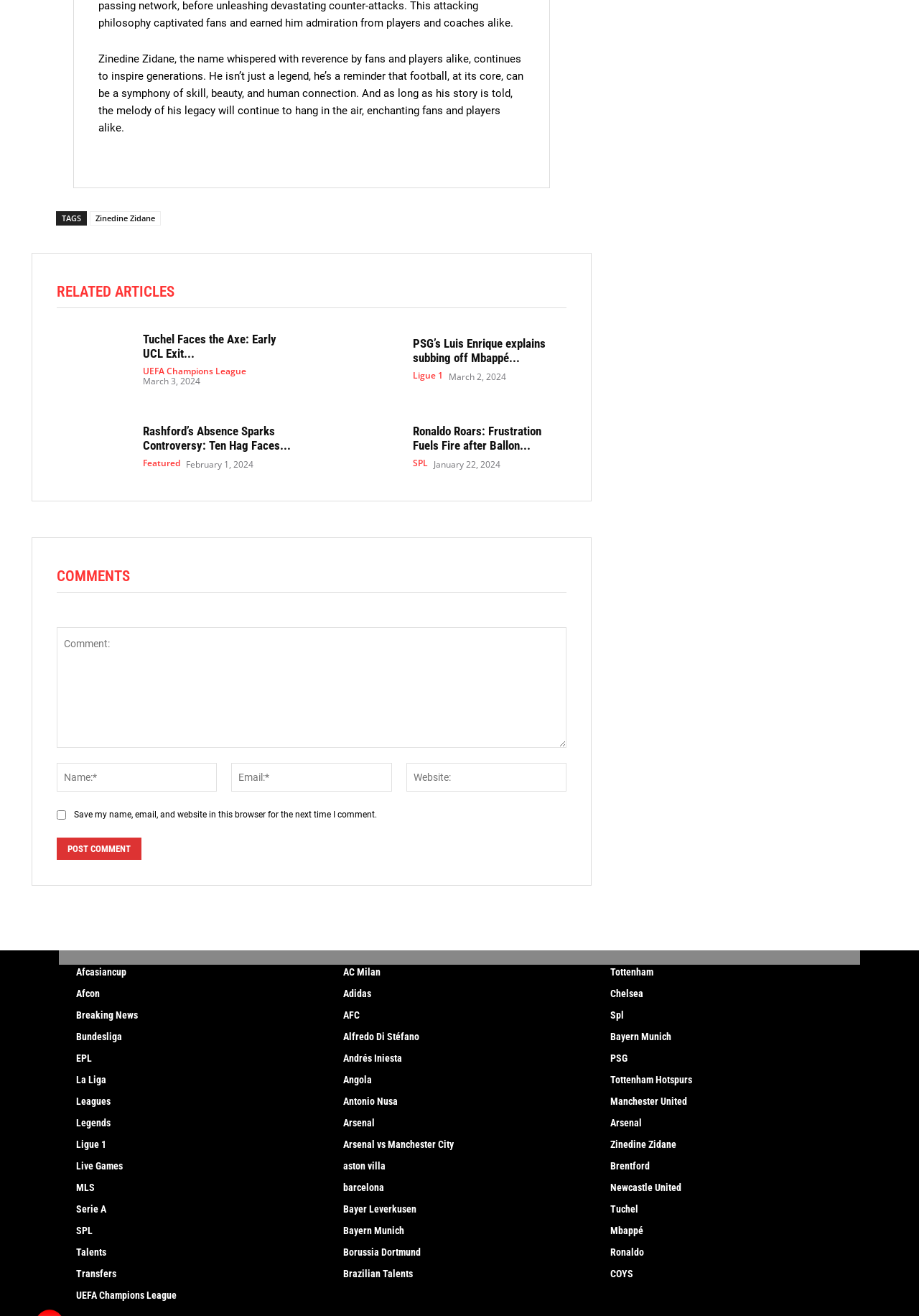Using the information in the image, give a comprehensive answer to the question: 
What is the name of the legend mentioned in the first article?

The first article on the webpage mentions a legend in the football world, and the name 'Zinedine Zidane' is highlighted as a link, indicating that the article is about him.